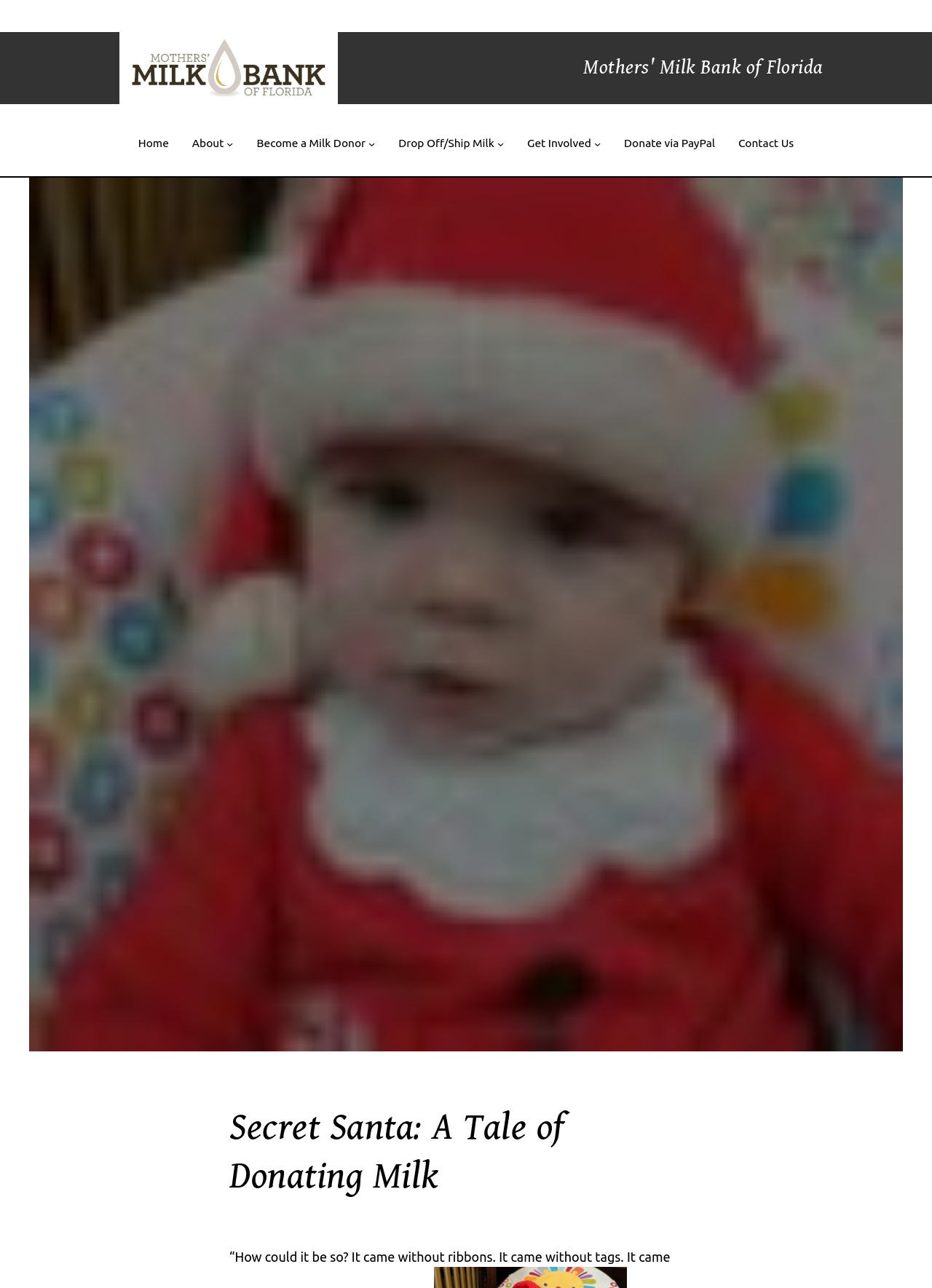Identify the bounding box of the HTML element described as: "Home".

[0.148, 0.104, 0.181, 0.119]